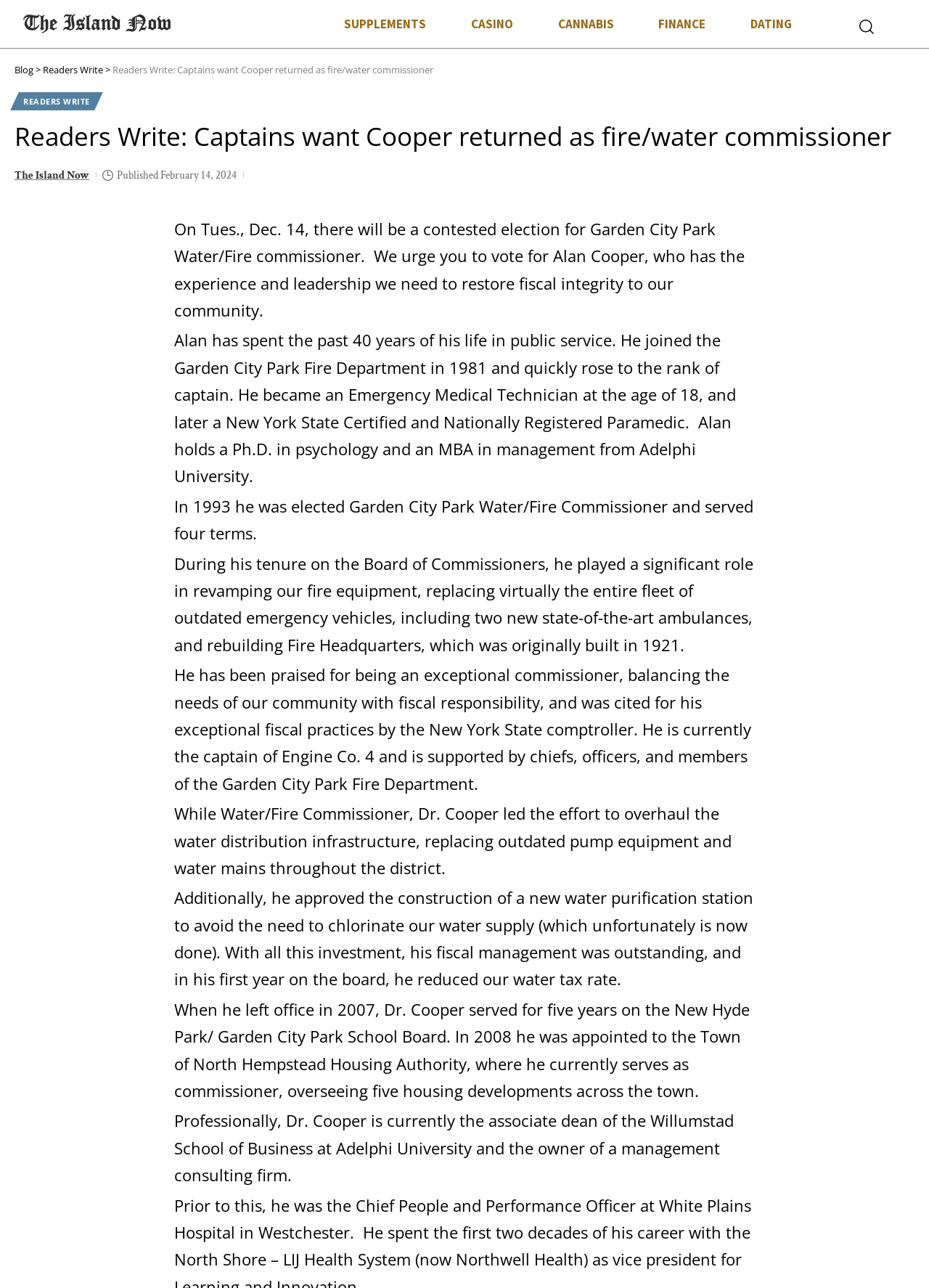Please provide the bounding box coordinates for the element that needs to be clicked to perform the instruction: "Click the 'The Island Now' link". The coordinates must consist of four float numbers between 0 and 1, formatted as [left, top, right, bottom].

[0.016, 0.129, 0.096, 0.143]